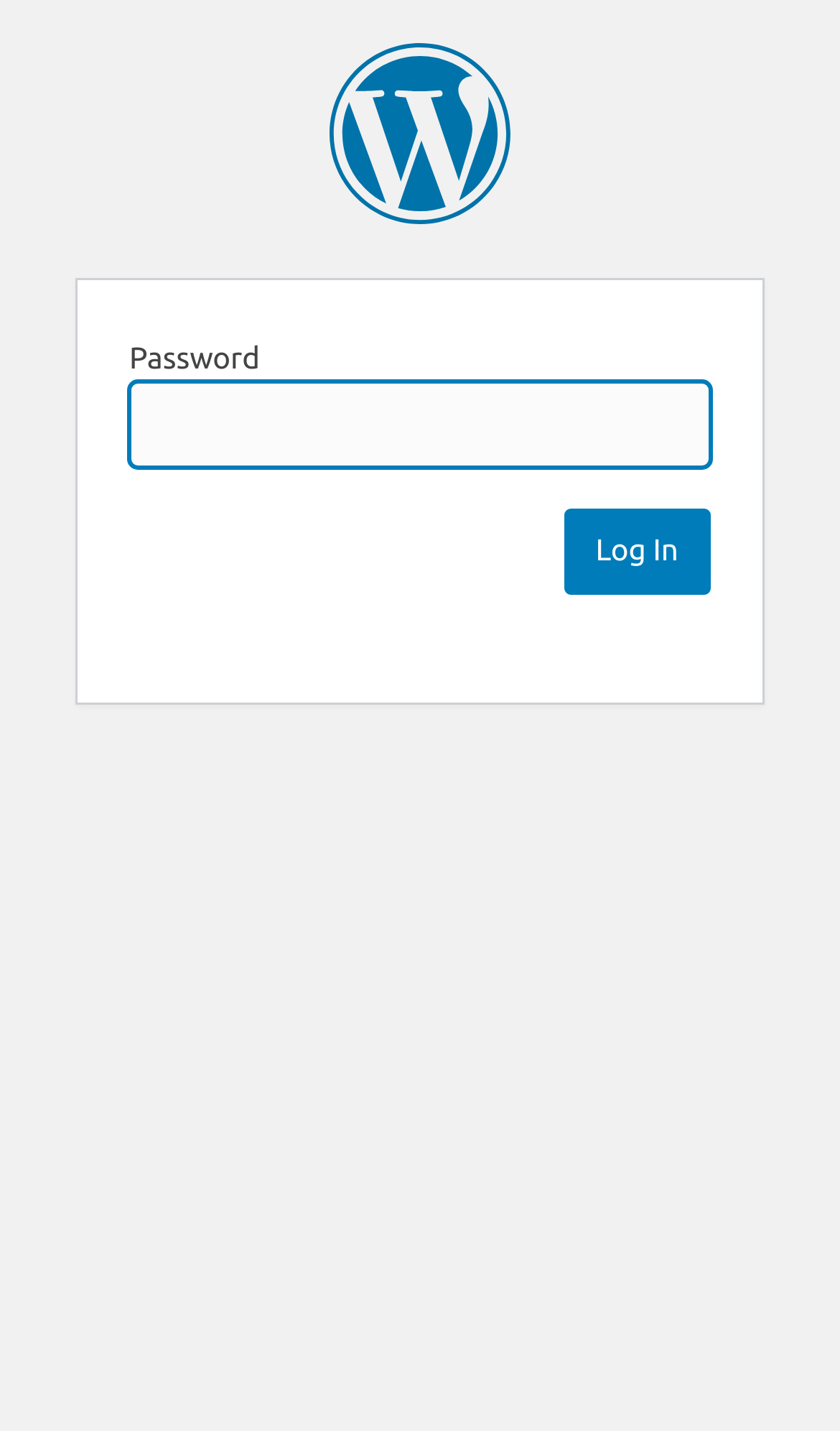Using the description: "Neck Pain", determine the UI element's bounding box coordinates. Ensure the coordinates are in the format of four float numbers between 0 and 1, i.e., [left, top, right, bottom].

None